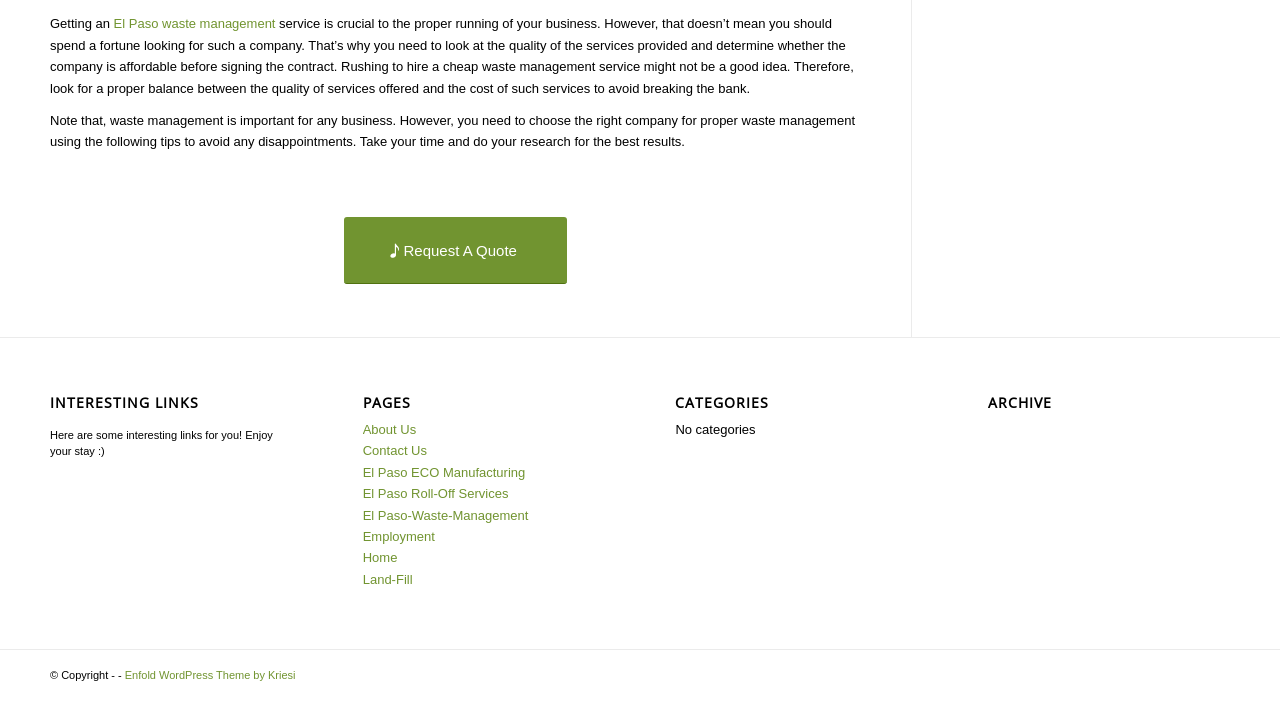Can you pinpoint the bounding box coordinates for the clickable element required for this instruction: "Explore 'Employment'"? The coordinates should be four float numbers between 0 and 1, i.e., [left, top, right, bottom].

[0.283, 0.754, 0.34, 0.775]